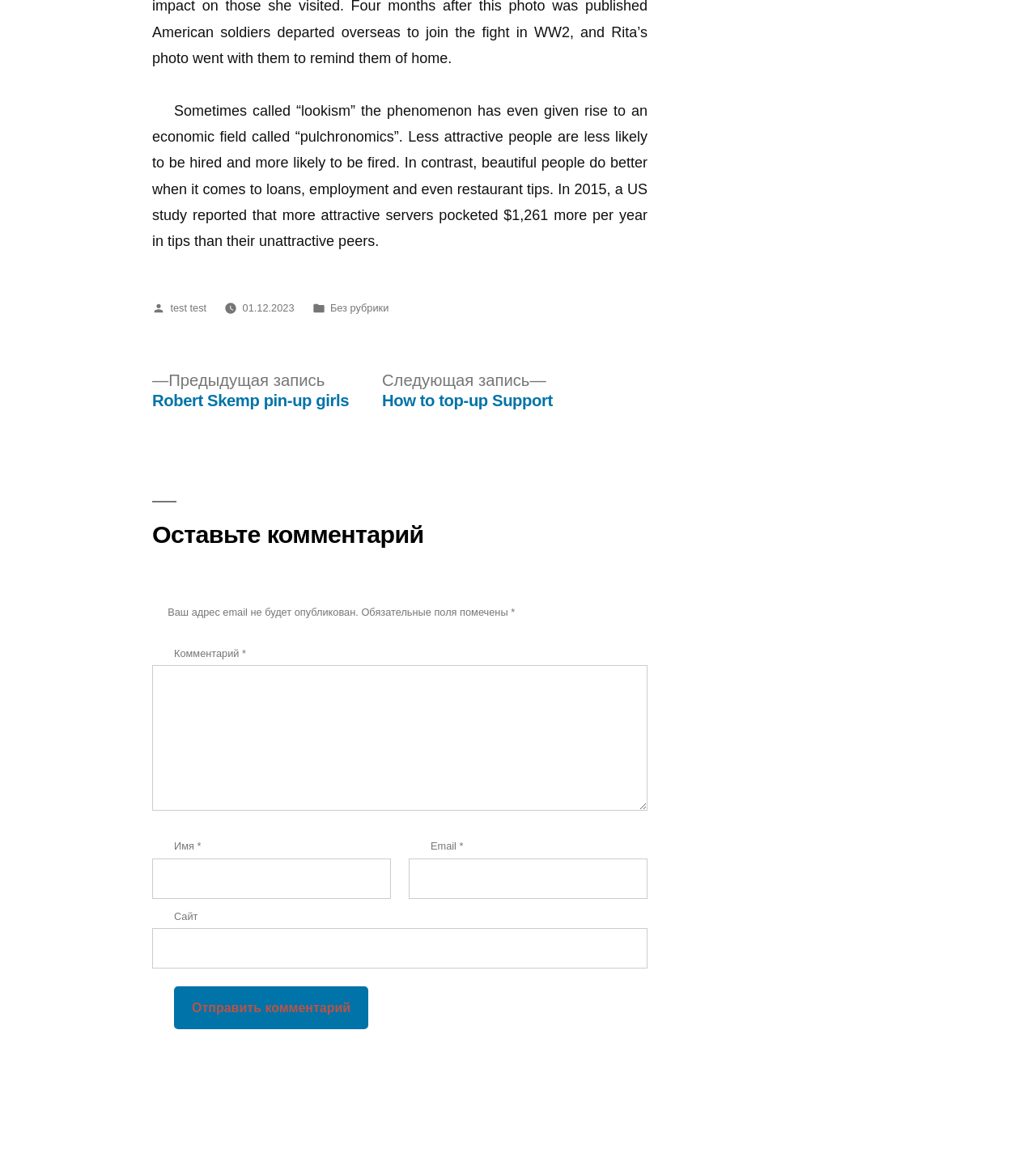Answer the following query with a single word or phrase:
What is the purpose of the textbox with label 'Email'?

To input email address